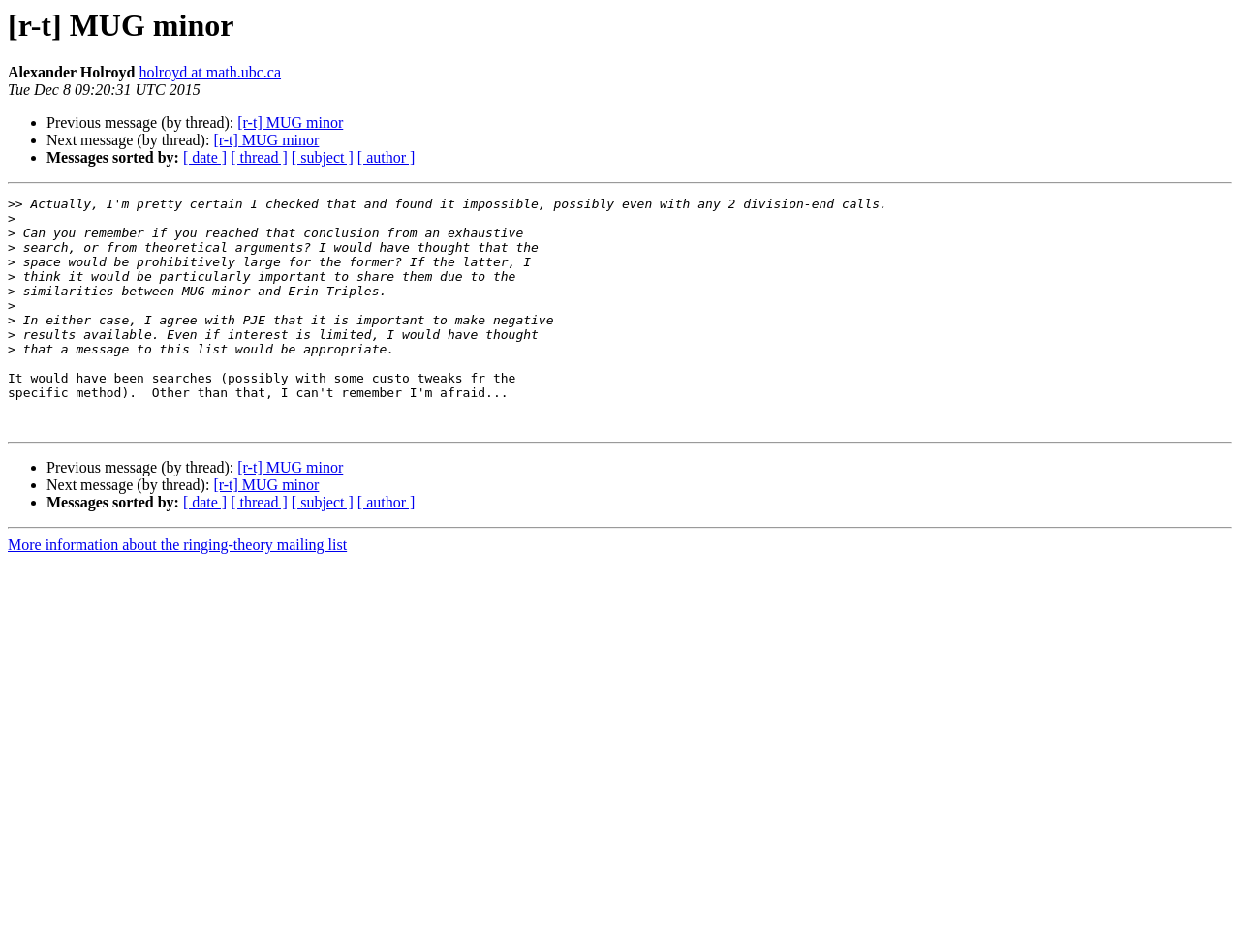Find the bounding box coordinates of the clickable area that will achieve the following instruction: "View the image".

None